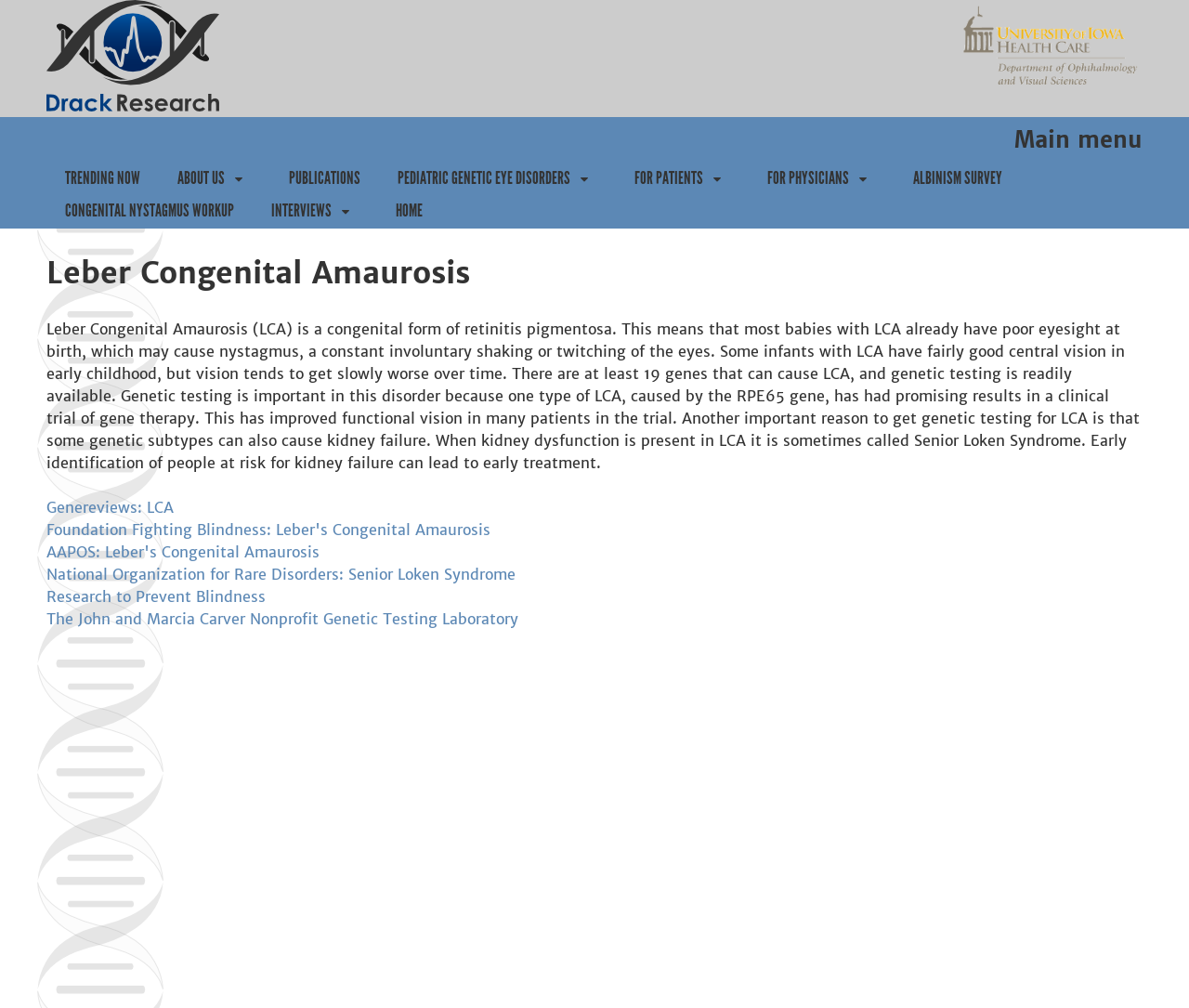Identify the bounding box coordinates of the clickable region to carry out the given instruction: "Jump to navigation".

[0.0, 0.0, 1.0, 0.005]